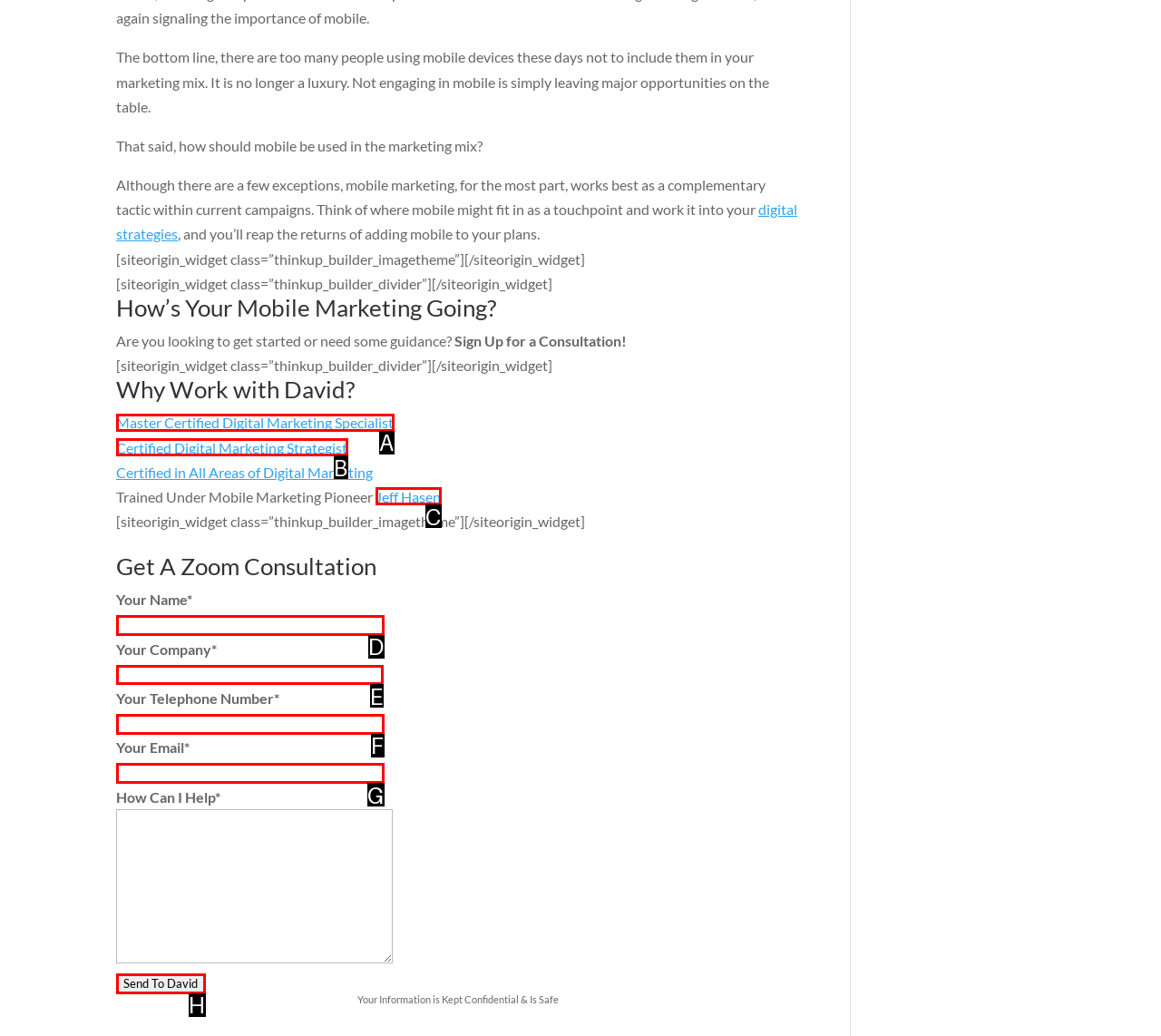Select the appropriate HTML element that needs to be clicked to execute the following task: Fill in your company name in the 'Your Company*' field. Respond with the letter of the option.

E